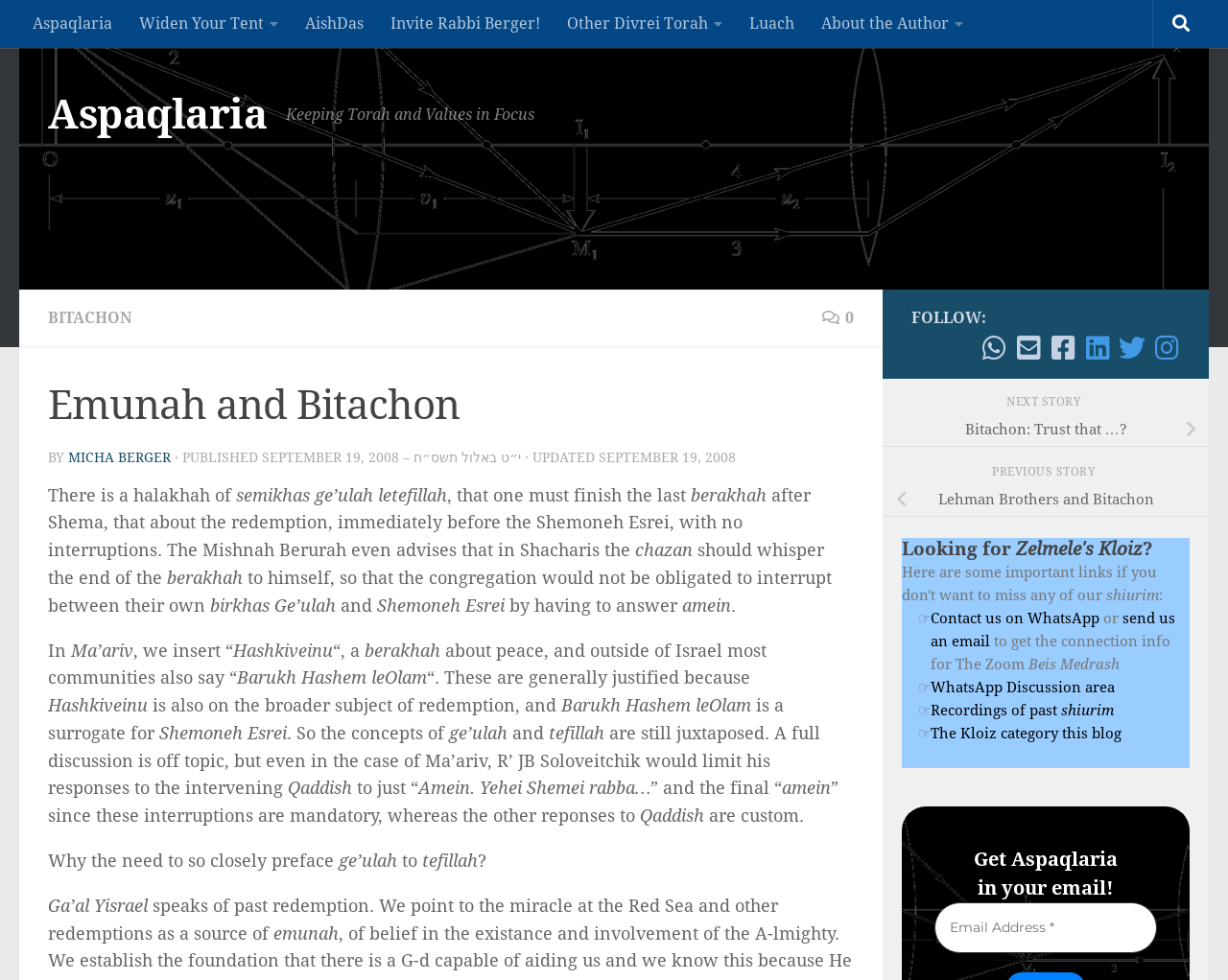Find the bounding box coordinates of the clickable area required to complete the following action: "Check Twitter".

None